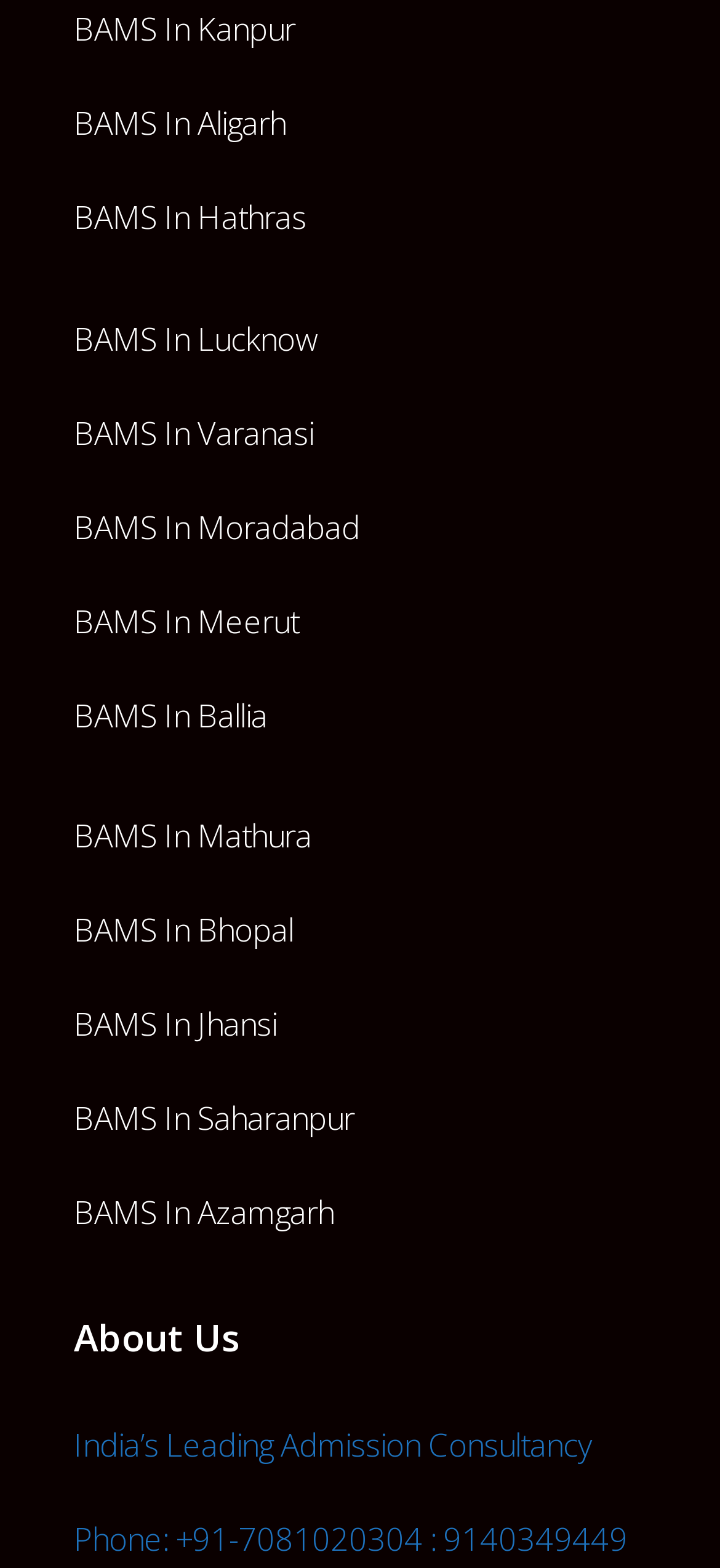How many links are there for BAMS courses?
Respond with a short answer, either a single word or a phrase, based on the image.

12